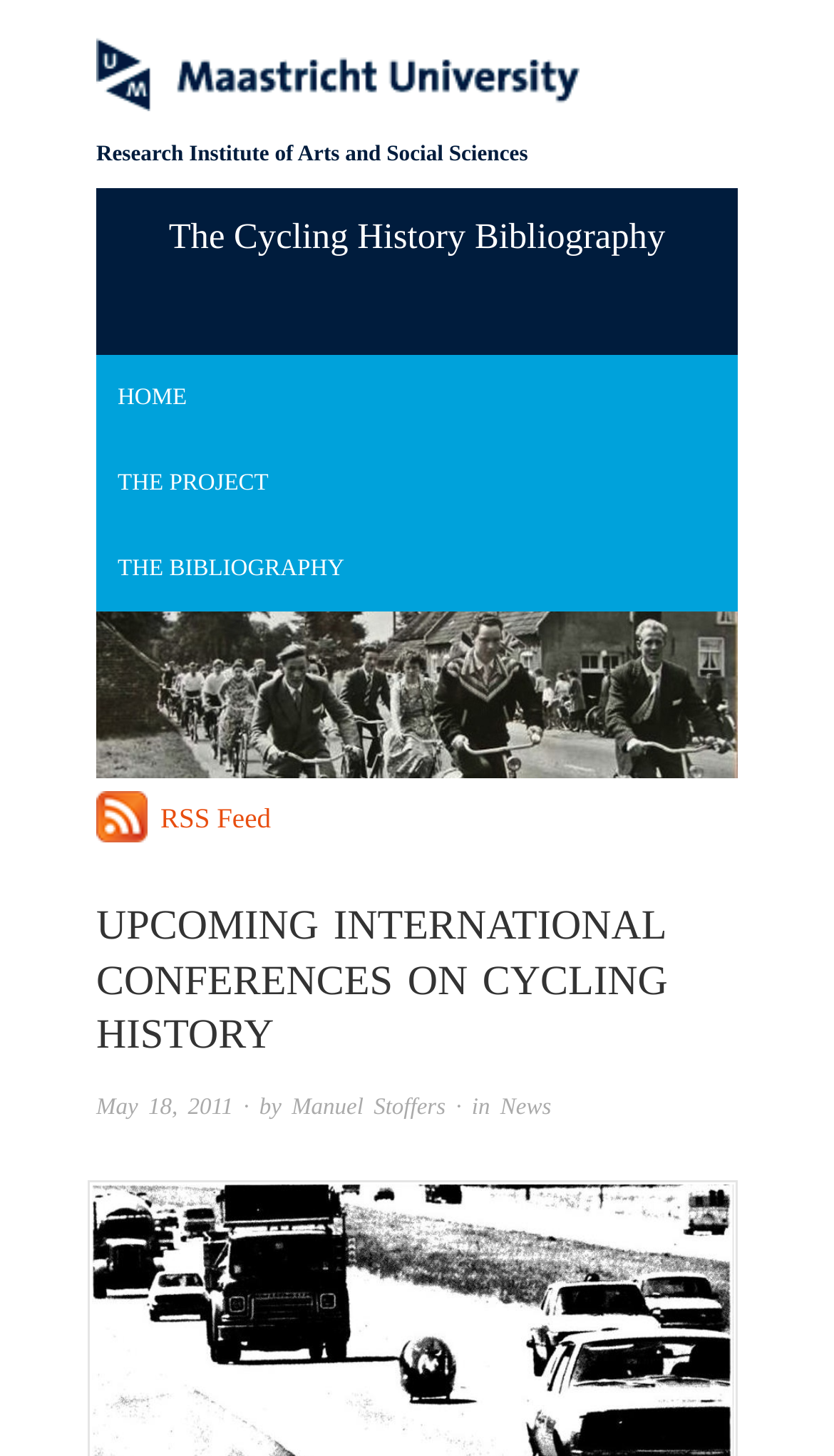Please provide the bounding box coordinates for the UI element as described: "Manuel Stoffers". The coordinates must be four floats between 0 and 1, represented as [left, top, right, bottom].

[0.35, 0.752, 0.534, 0.77]